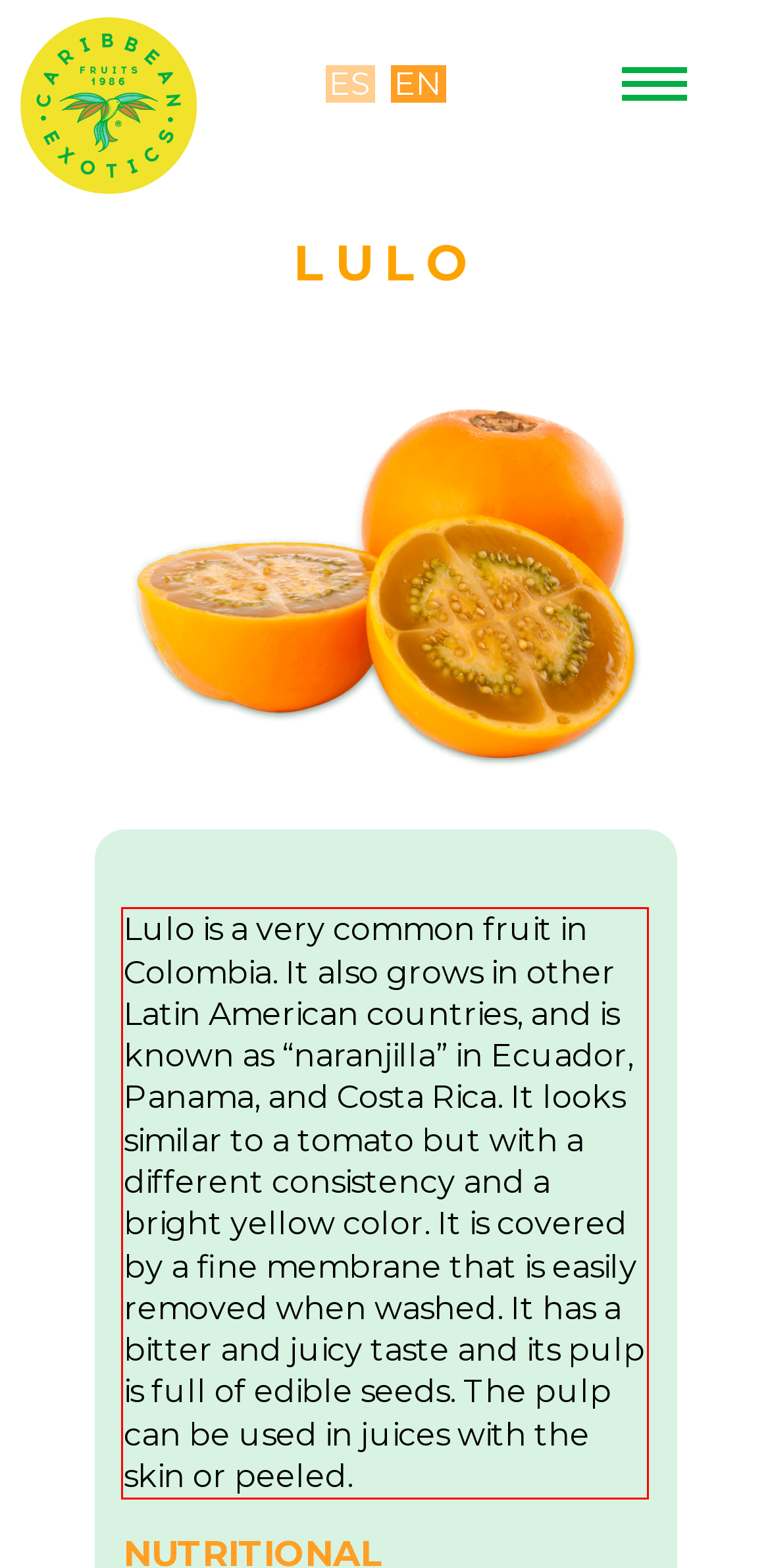Given a webpage screenshot, locate the red bounding box and extract the text content found inside it.

Lulo is a very common fruit in Colombia. It also grows in other Latin American countries, and is known as “naranjilla” in Ecuador, Panama, and Costa Rica. It looks similar to a tomato but with a different consistency and a bright yellow color. It is covered by a fine membrane that is easily removed when washed. It has a bitter and juicy taste and its pulp is full of edible seeds. The pulp can be used in juices with the skin or peeled.